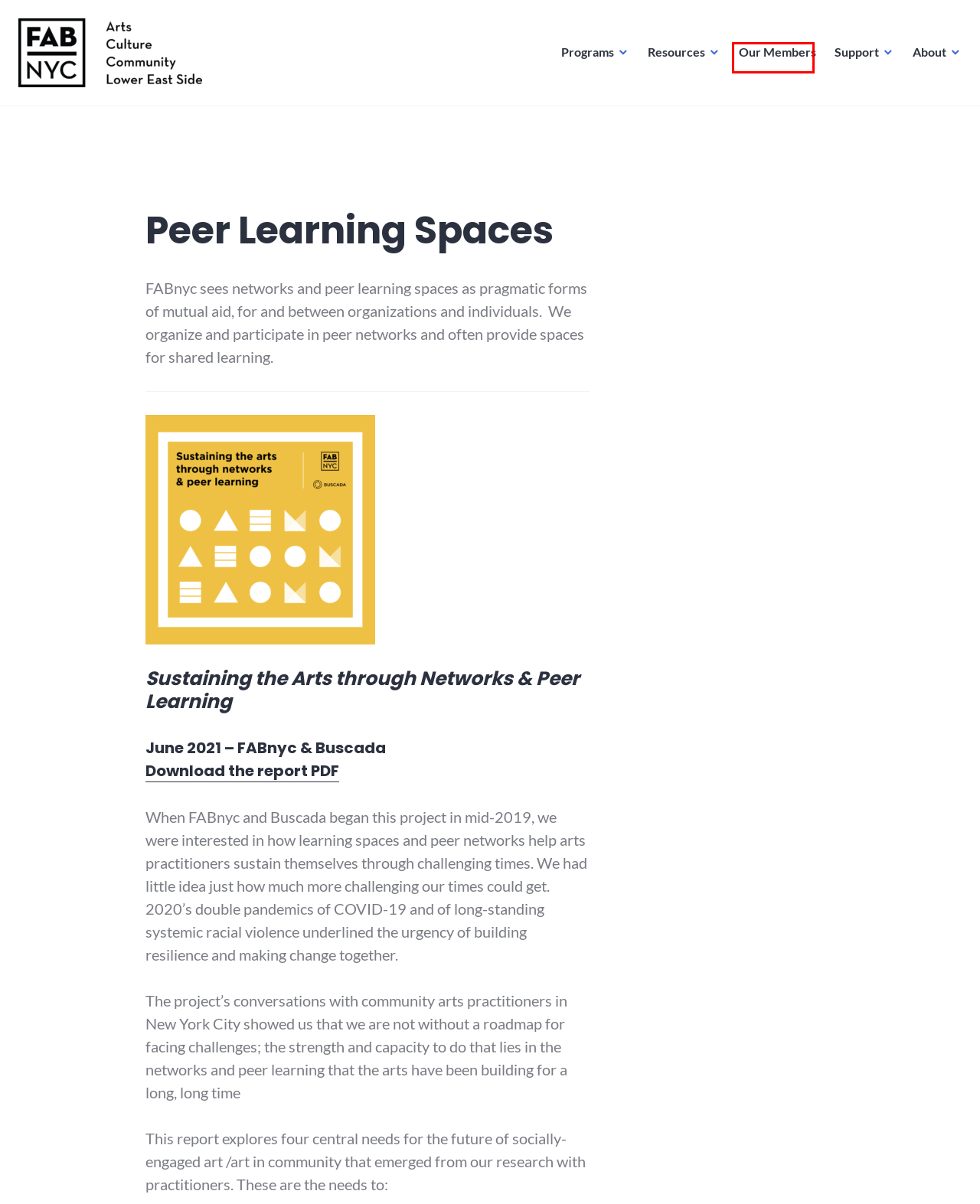Examine the webpage screenshot and identify the UI element enclosed in the red bounding box. Pick the webpage description that most accurately matches the new webpage after clicking the selected element. Here are the candidates:
A. FABnyc Newsletter – FABnyc
B. FABnyc – FABnyc
C. Our Members – Grid – FABnyc
D. Programs – FABnyc
E. Support – FABnyc
F. The People’s LES – FABnyc
G. About – FABnyc
H. Open Arts LES – FAB’s outdoor events – FABnyc

C